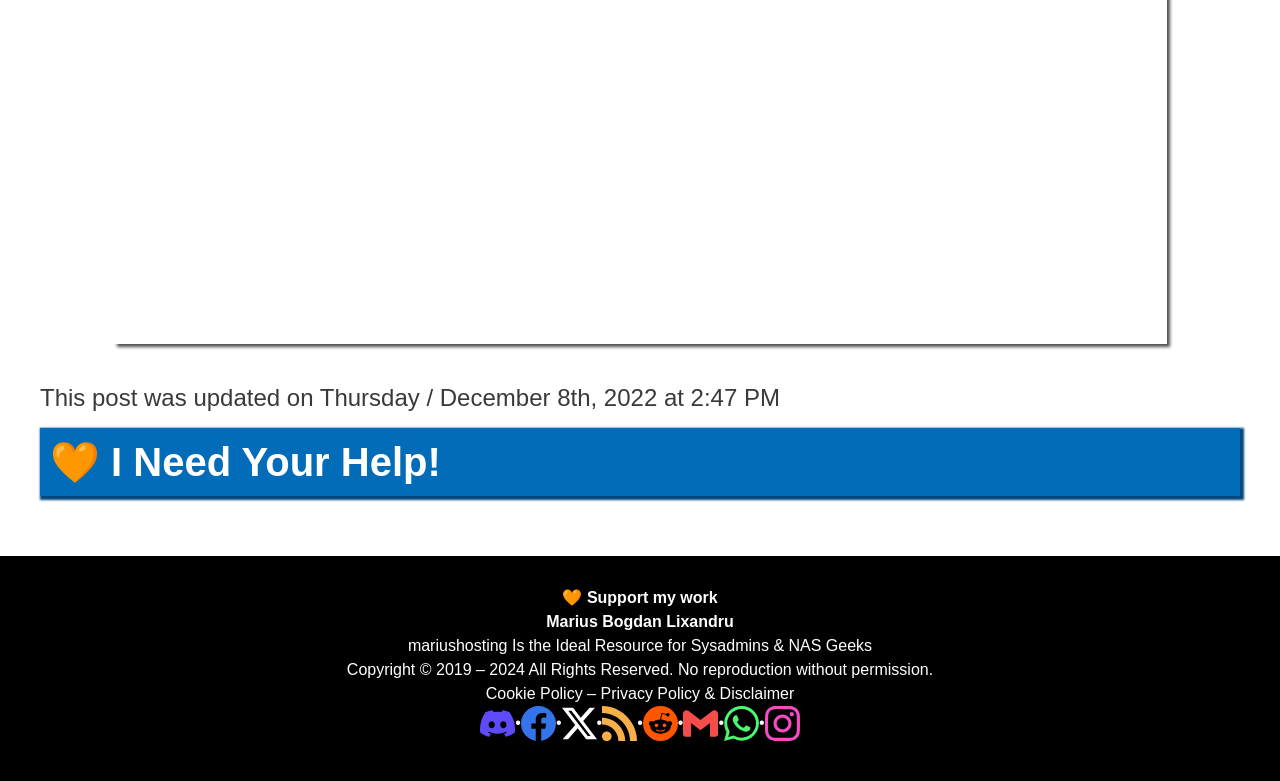Please specify the bounding box coordinates of the clickable region necessary for completing the following instruction: "Click the link to support the author's work". The coordinates must consist of four float numbers between 0 and 1, i.e., [left, top, right, bottom].

[0.455, 0.754, 0.561, 0.776]